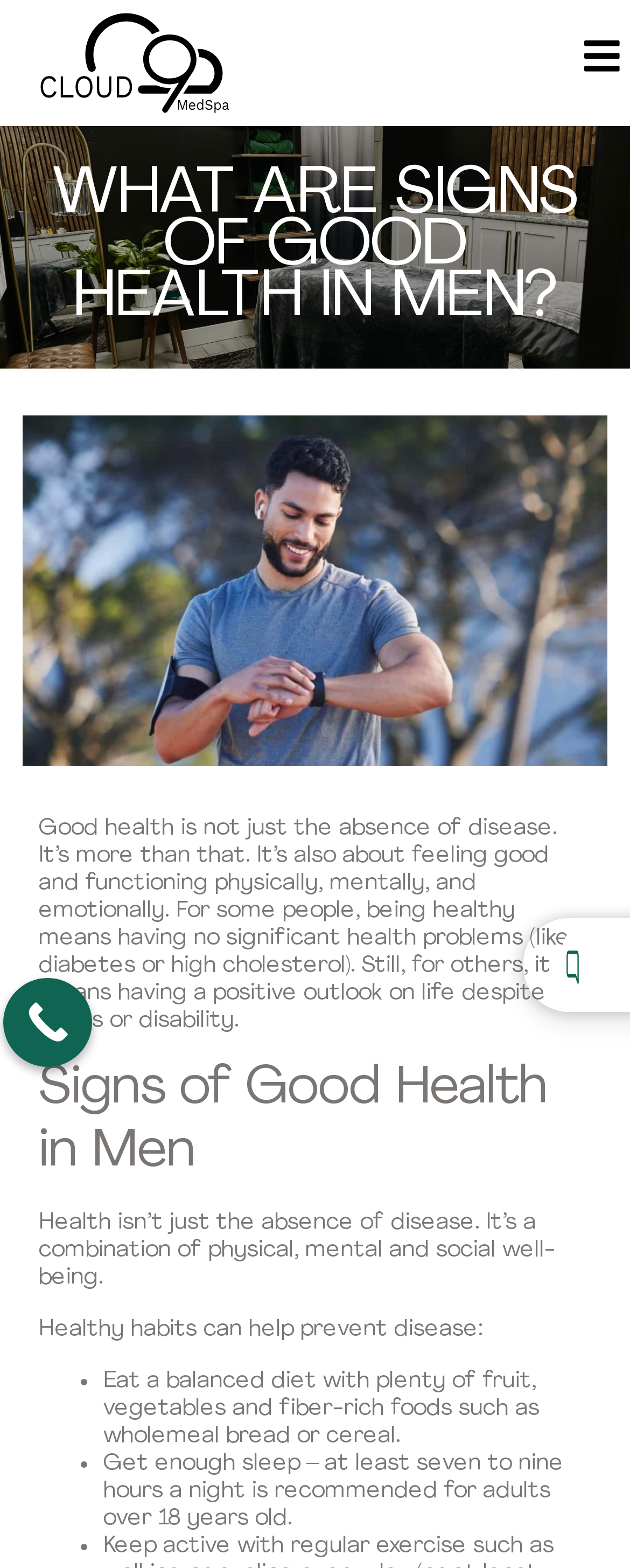Please find the top heading of the webpage and generate its text.

WHAT ARE SIGNS OF GOOD HEALTH IN MEN?